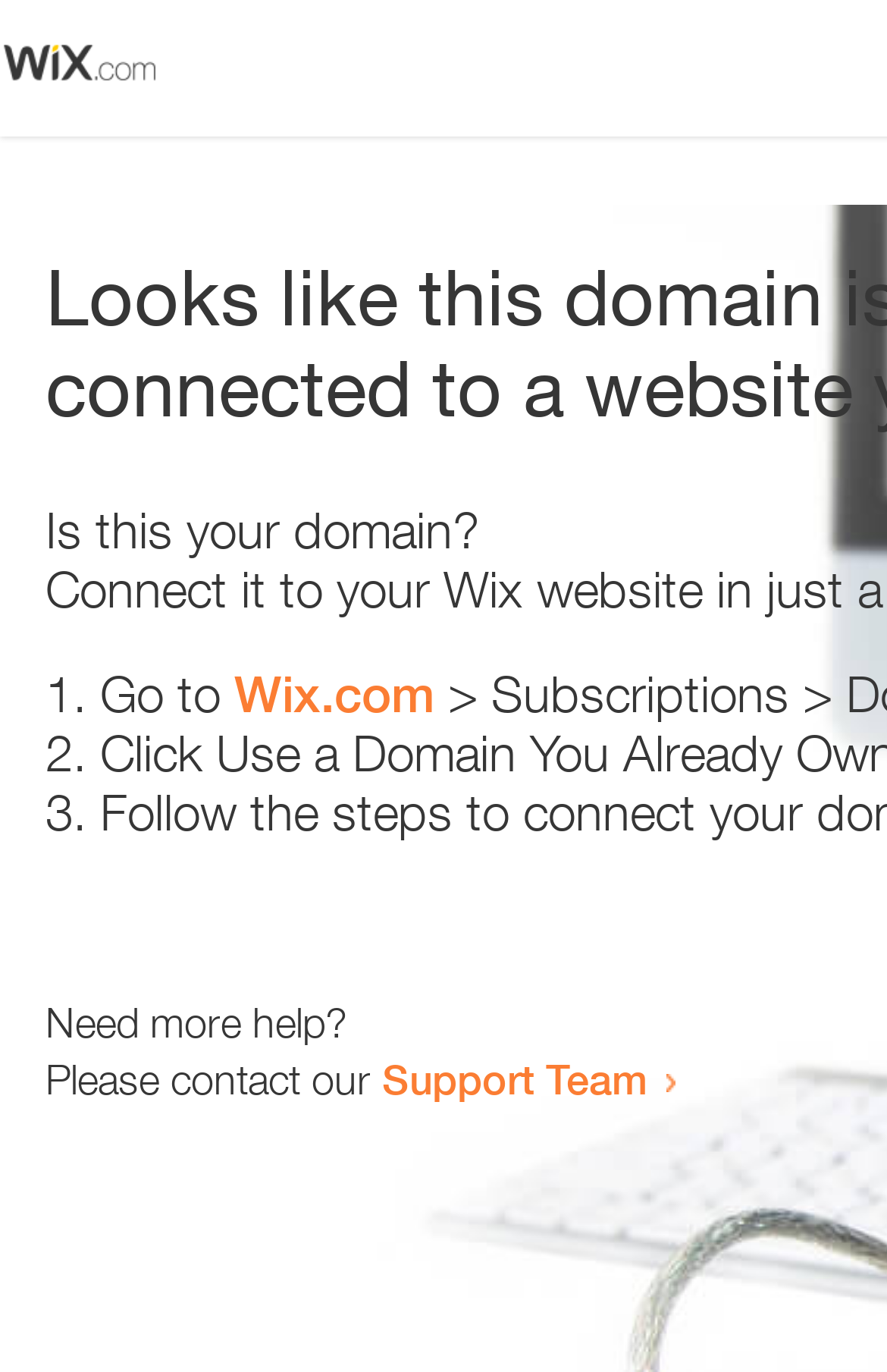Describe all the visual and textual components of the webpage comprehensively.

The webpage appears to be an error page, with a small image at the top left corner. Below the image, there is a question "Is this your domain?" in a prominent position. 

To the right of the question, there is a numbered list with three items. The first item starts with "1." and suggests going to "Wix.com". The second item starts with "2." and the third item starts with "3.", but their contents are not specified. 

Further down the page, there is a message "Need more help?" followed by a sentence "Please contact our Support Team" with a link to the Support Team.